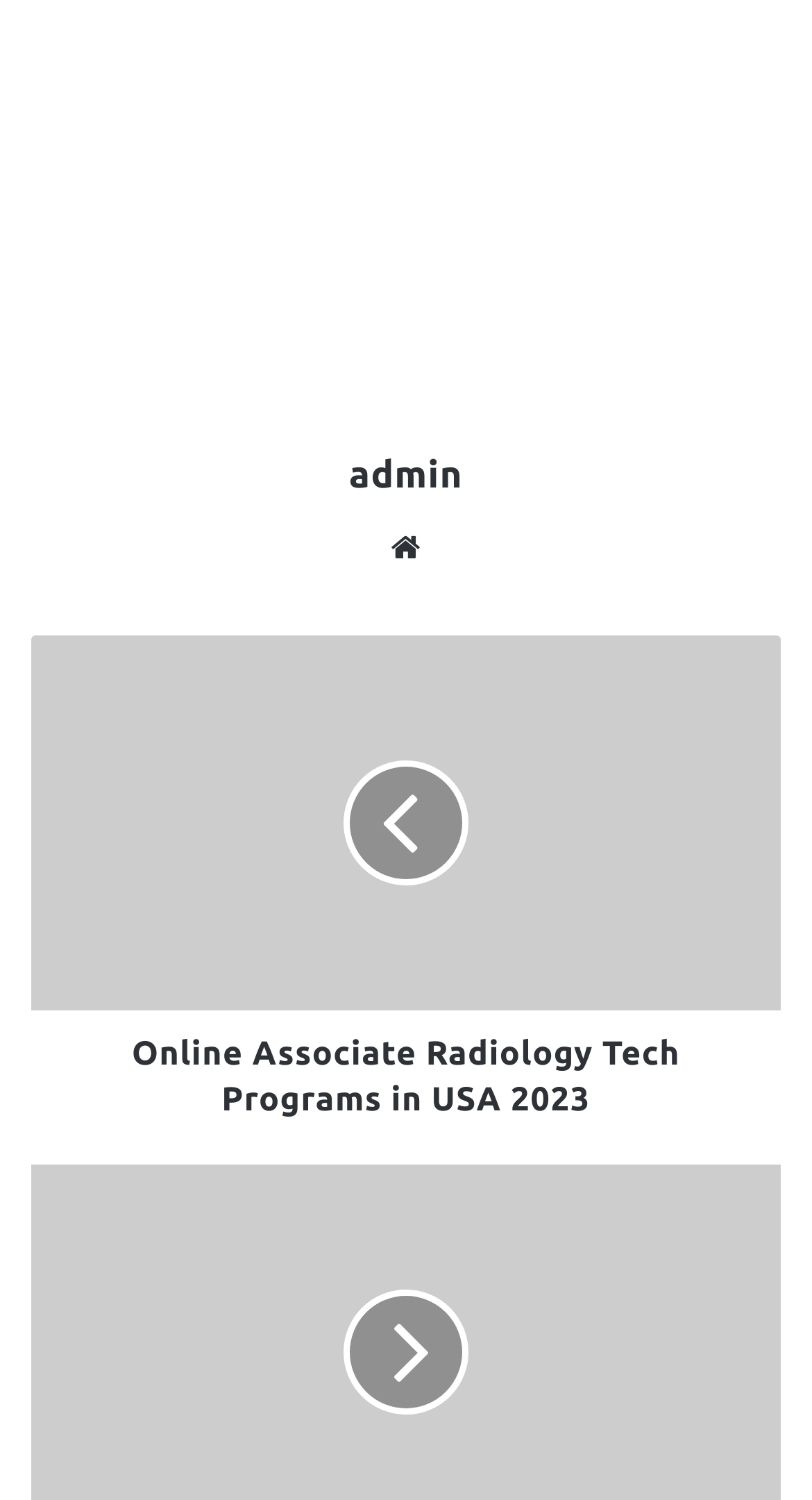Use a single word or phrase to answer the question:
What is the topic of the webpage?

Radiology Tech Programs